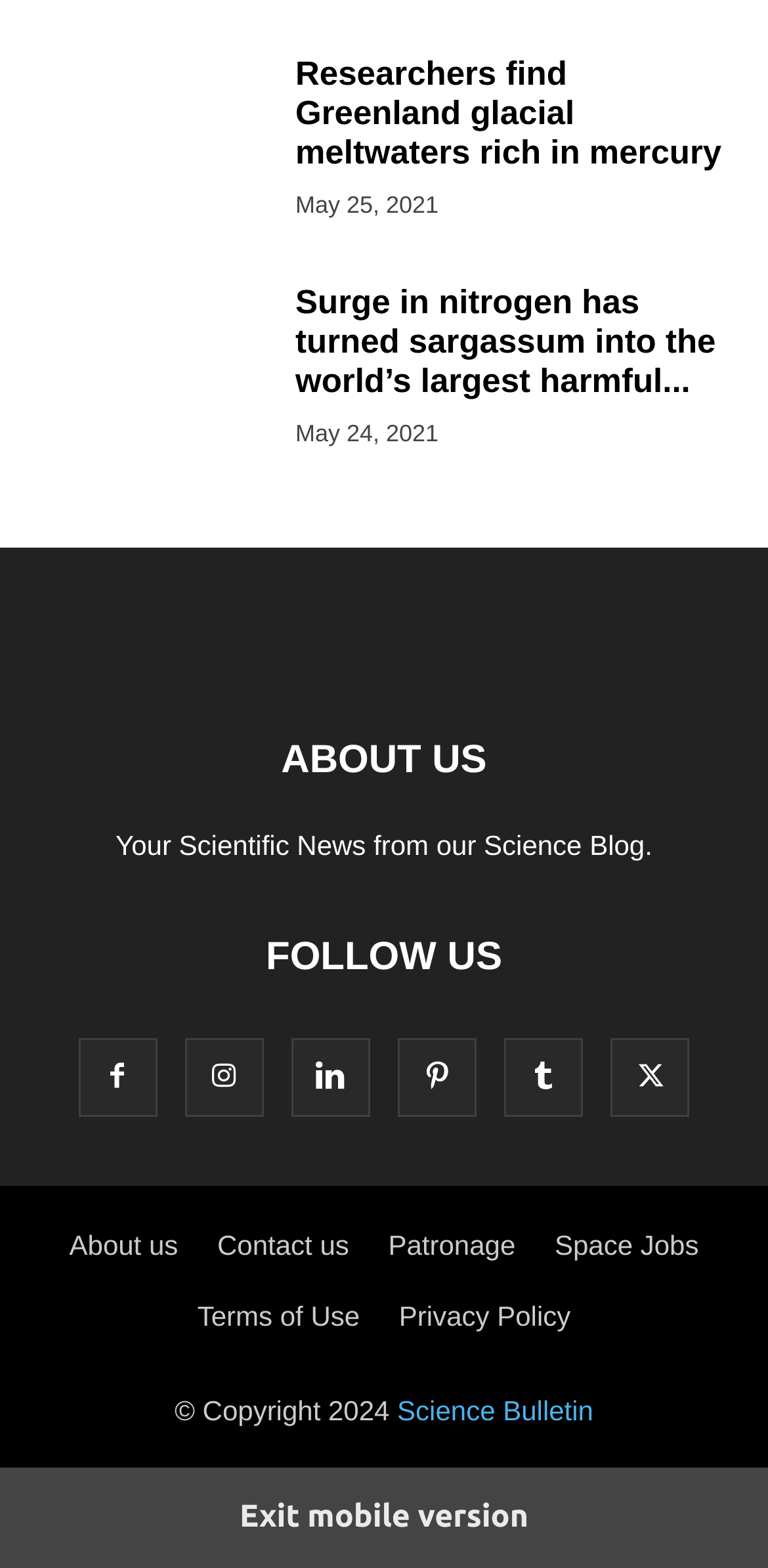Identify the bounding box coordinates for the region to click in order to carry out this instruction: "Contact us". Provide the coordinates using four float numbers between 0 and 1, formatted as [left, top, right, bottom].

[0.283, 0.784, 0.455, 0.804]